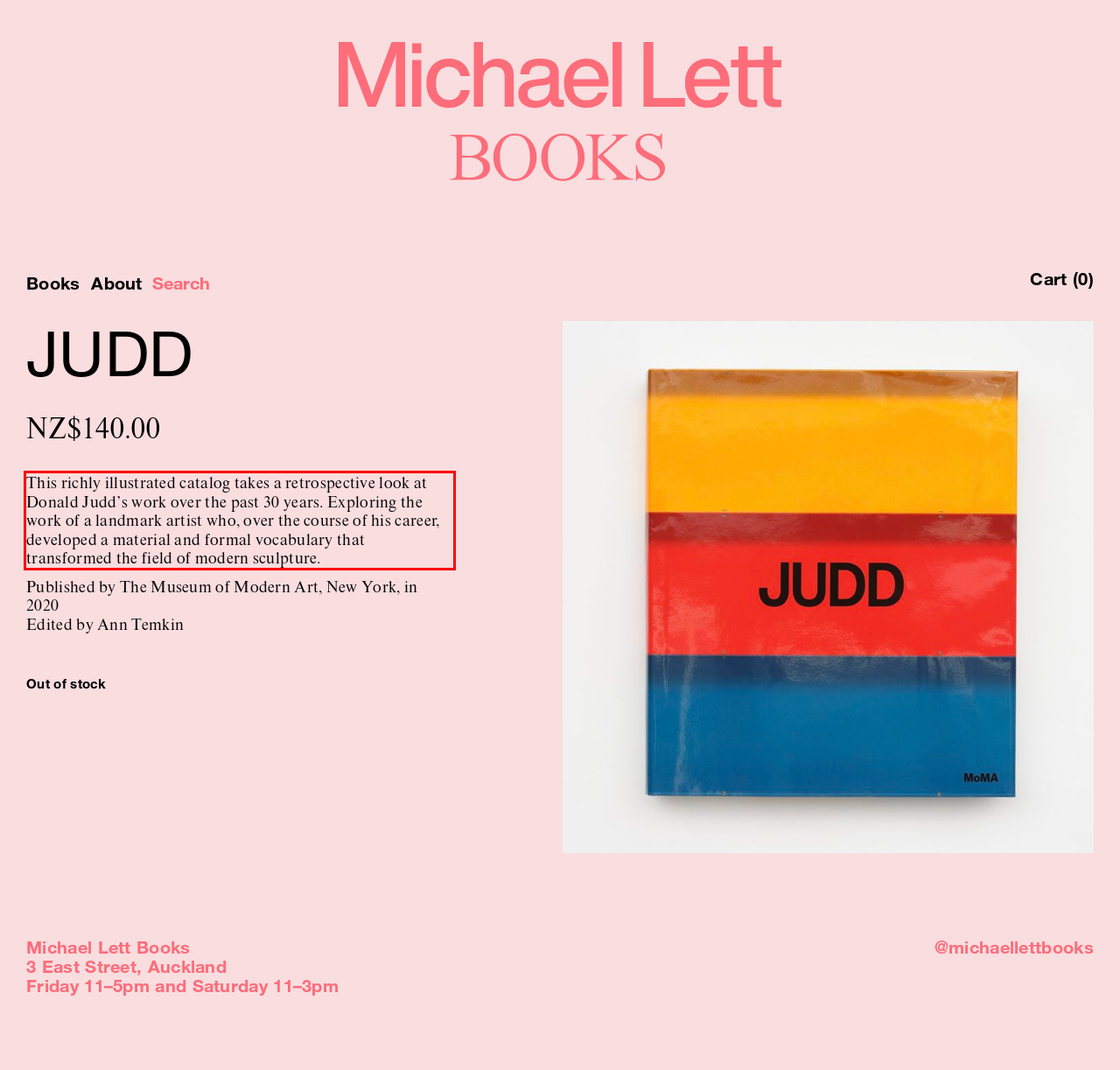Please extract the text content within the red bounding box on the webpage screenshot using OCR.

This richly illustrated catalog takes a retrospective look at Donald Judd’s work over the past 30 years. Exploring the work of a landmark artist who, over the course of his career, developed a material and formal vocabulary that transformed the field of modern sculpture.